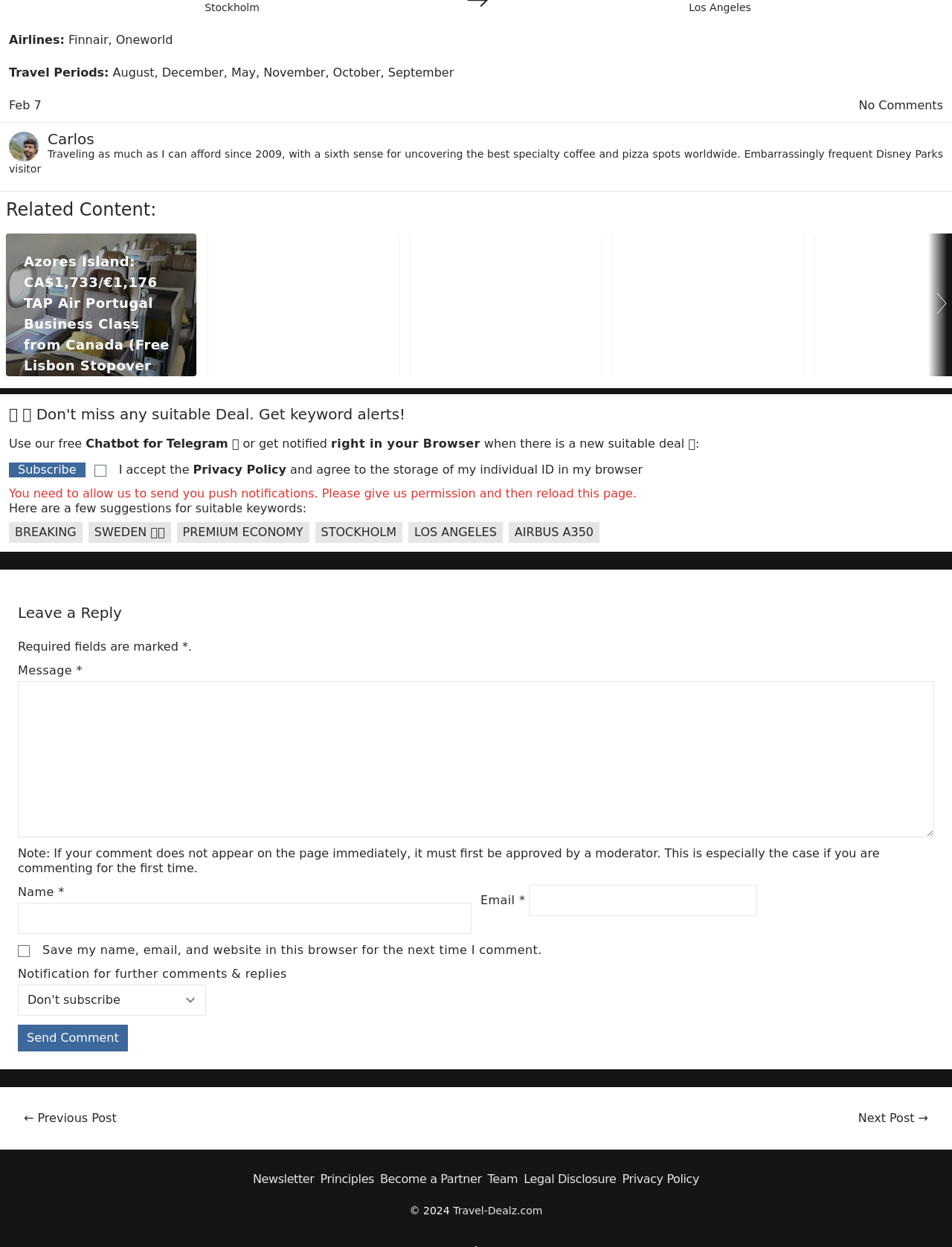How many articles are displayed on the webpage?
Give a thorough and detailed response to the question.

There are three articles displayed on the webpage, each with a heading and an image. They are located below the 'Related Content:' heading and above the 'Leave a Reply' section.